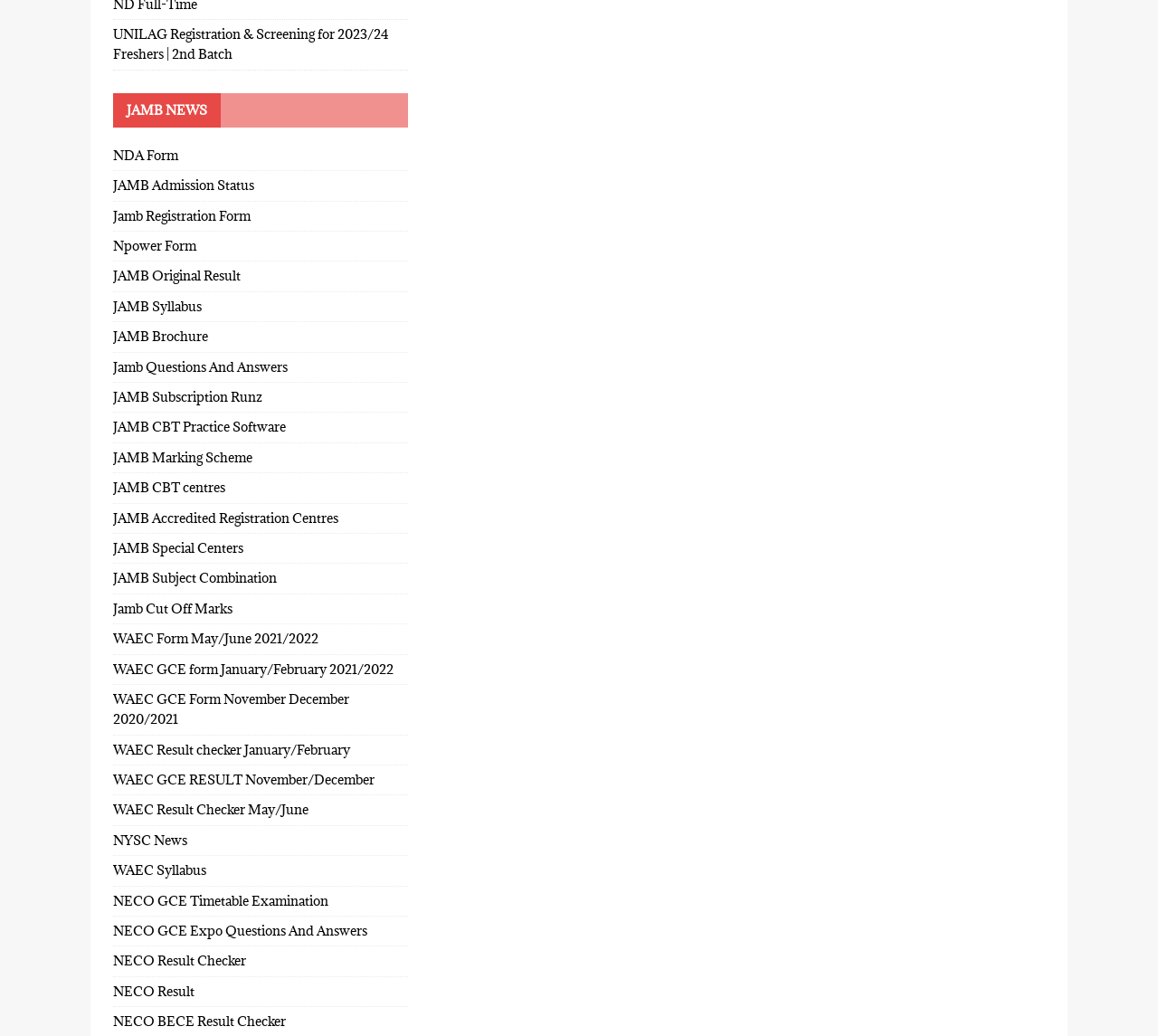What is the purpose of the link 'UNILAG Registration & Screening for 2023/24 Freshers | 2nd Batch'?
Answer briefly with a single word or phrase based on the image.

Registration and screening for UNILAG freshers